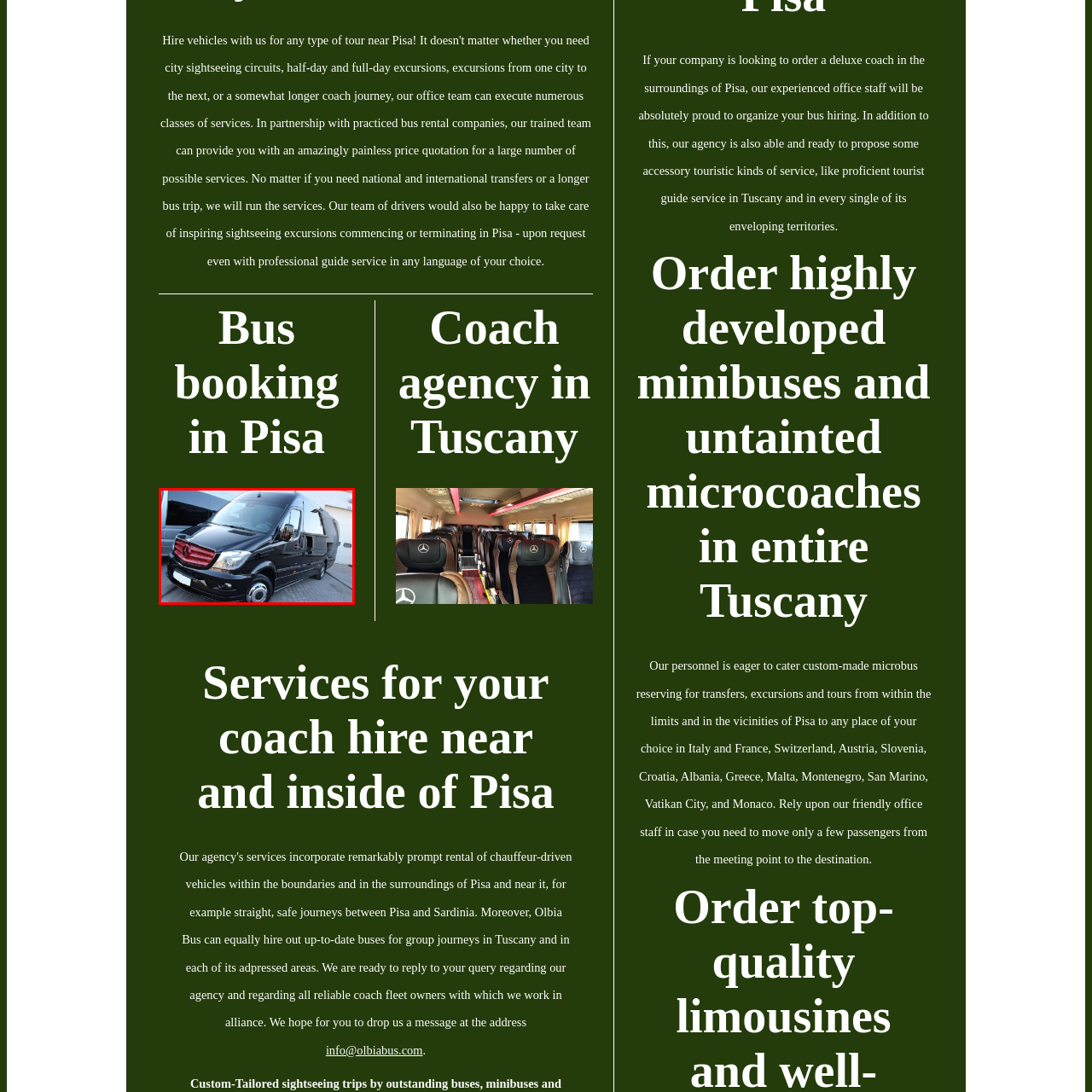Craft an in-depth description of the visual elements captured within the red box.

The image features a sleek black Mercedes-Benz Sprinter van, prominently parked and angled to showcase its stylish design. With its polished exterior and distinct red branding on the grille, the vehicle presents a modern and professional appearance, ideal for various transportation needs. The setting appears to be an outdoor space, likely a transportation hub or service center. This image connects well with the context of bus and coach hiring services in Tuscany, particularly highlighting the luxurious and spacious options available for travelers seeking comfortable transportation around Pisa and beyond.